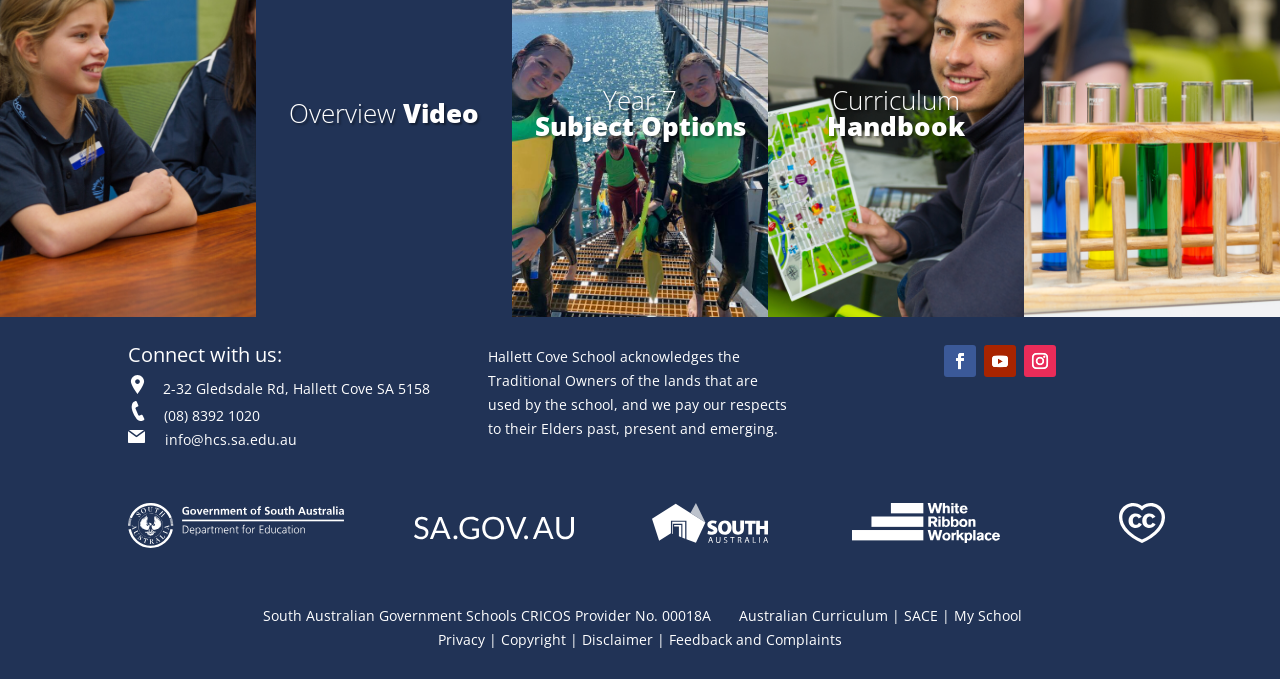Locate the bounding box of the user interface element based on this description: "SACE".

[0.706, 0.891, 0.732, 0.919]